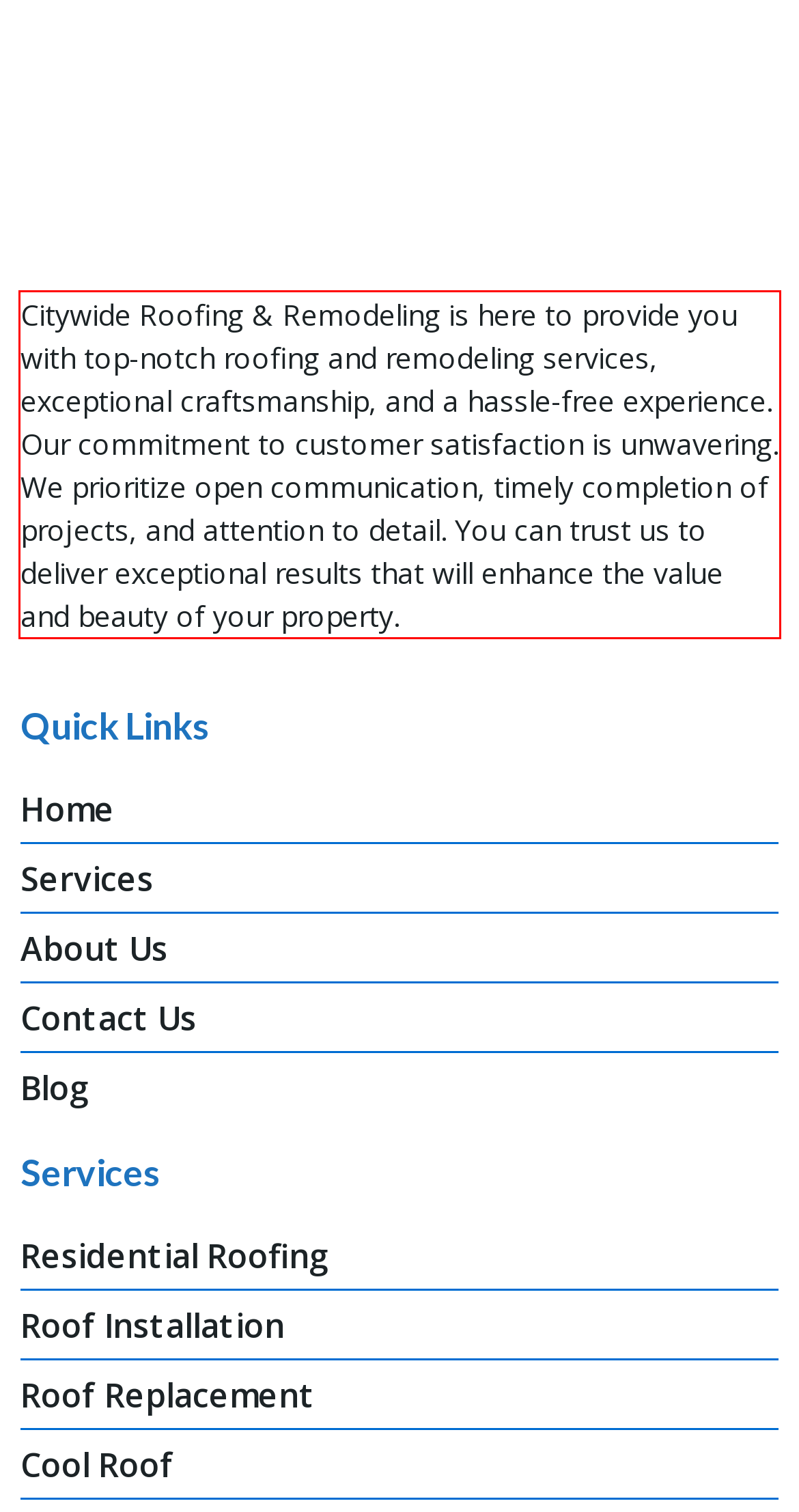Look at the provided screenshot of the webpage and perform OCR on the text within the red bounding box.

Citywide Roofing & Remodeling is here to provide you with top-notch roofing and remodeling services, exceptional craftsmanship, and a hassle-free experience. Our commitment to customer satisfaction is unwavering. We prioritize open communication, timely completion of projects, and attention to detail. You can trust us to deliver exceptional results that will enhance the value and beauty of your property.